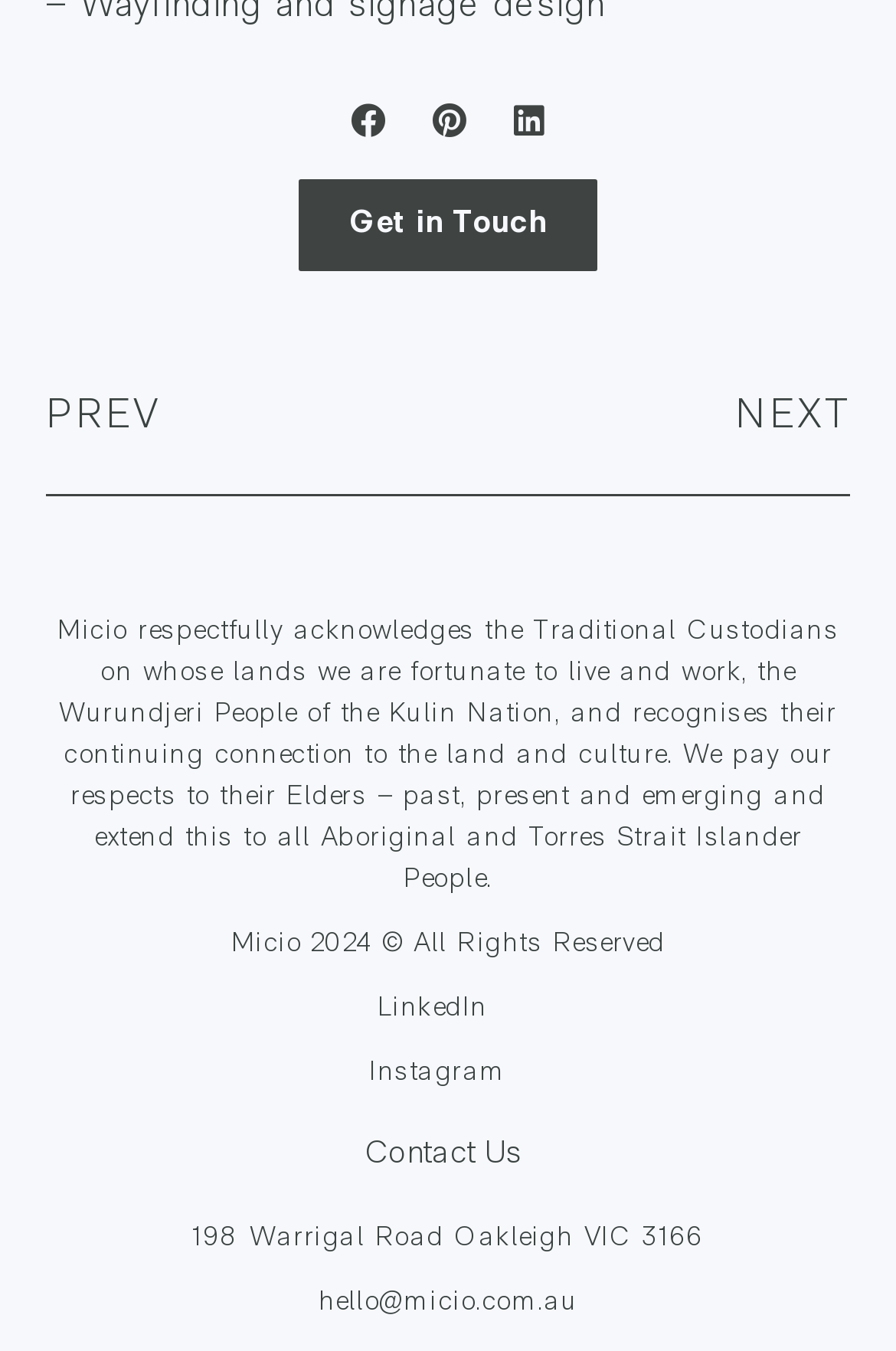What is the email address of Micio?
Answer the question with a single word or phrase by looking at the picture.

hello@micio.com.au